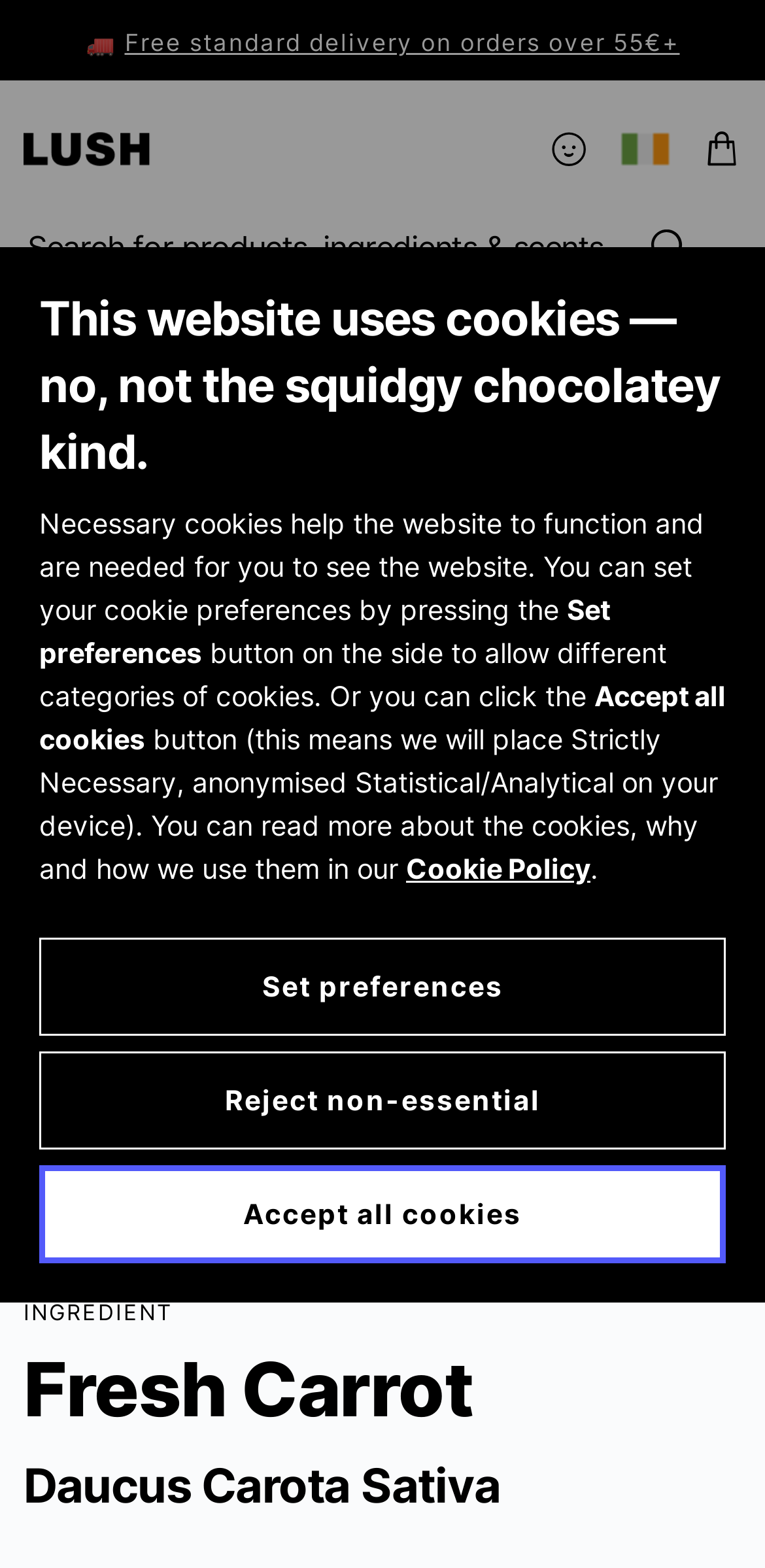Elaborate on the information and visuals displayed on the webpage.

The webpage appears to be an e-commerce website for a company called LUSH, with a focus on a specific product, Fresh Carrot. At the top left of the page, there is a logo of LUSH, accompanied by a link to the website's main page. Next to the logo, there is a notification about free standard delivery on orders over 55€. 

On the top right, there are links to login, open a channel selector, and open a bag. Below these links, there is a search bar with a button labeled "Search & Shop" and a placeholder text that says "Search for products, ingredients & scents". 

Below the search bar, there are two links, one to "Bath Bombs" and another to "New Products". The main content of the page is an image of a Fresh Carrot, which takes up most of the page. Above the image, there is a heading that says "Fresh Carrot" and below it, there is a subheading that says "INGREDIENT" followed by the scientific name "Daucus Carota Sativa". 

At the bottom of the page, there is a section about cookies, with a heading that explains what cookies are and how they are used on the website. There are buttons to set cookie preferences, accept all cookies, or reject non-essential cookies. There is also a link to the website's Cookie Policy.